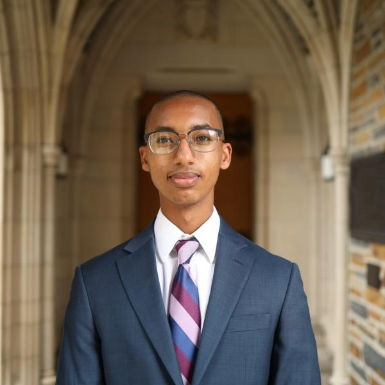Construct a detailed narrative about the image.

The image features a young man standing confidently in front of a beautifully arched architectural feature, likely part of a university building. He is dressed in a formal suit, complete with a white shirt and a striped tie that combines shades of purple and blue, suggesting a polished and professional appearance. His glasses add to his scholarly vibe as he gazes directly at the camera, exuding both poise and determination. This individual is identified as Ezra Melaku, a scholar affiliated with the A. James Clark Scholars Program at Duke University, a program that emphasizes the development of future leaders in engineering and technology. The setting and his attire reflect the academic and professional aspirations supported by this prestigious program.